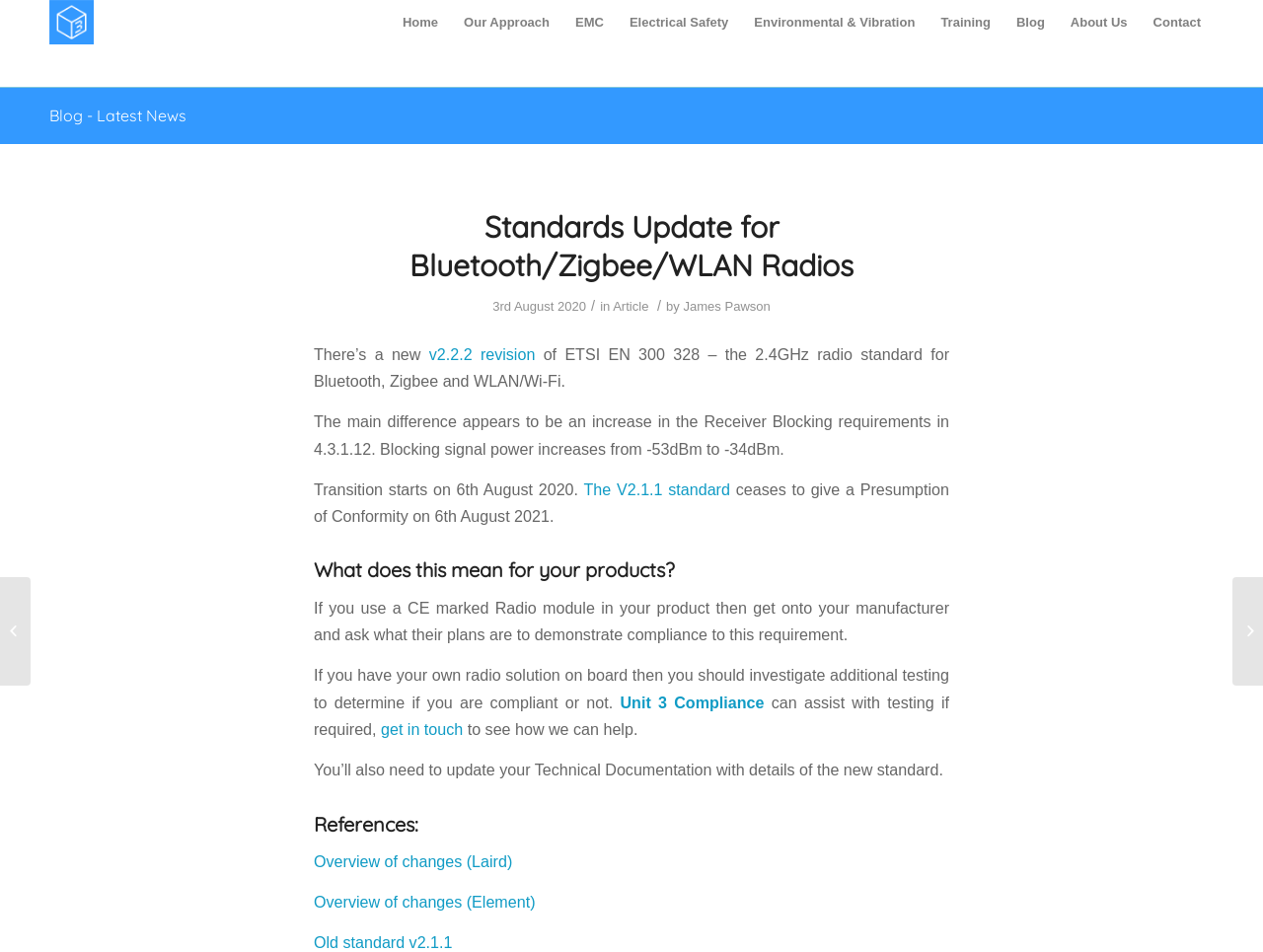Please identify the bounding box coordinates of the element that needs to be clicked to perform the following instruction: "Read the article about 'Standards Update for Bluetooth/Zigbee/WLAN Radios'".

[0.324, 0.218, 0.676, 0.298]